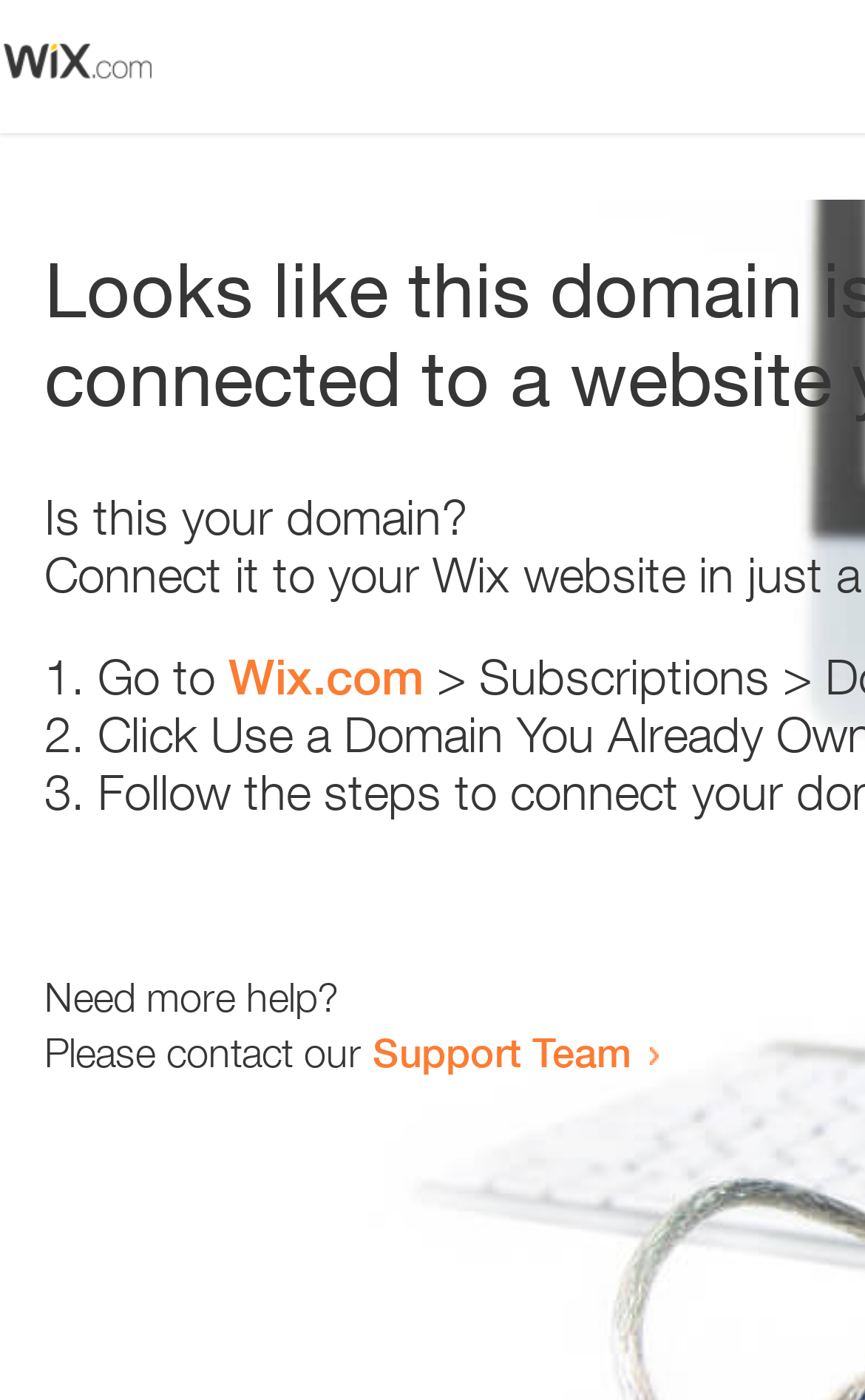Find the bounding box of the UI element described as follows: "Support Team".

[0.431, 0.734, 0.731, 0.769]